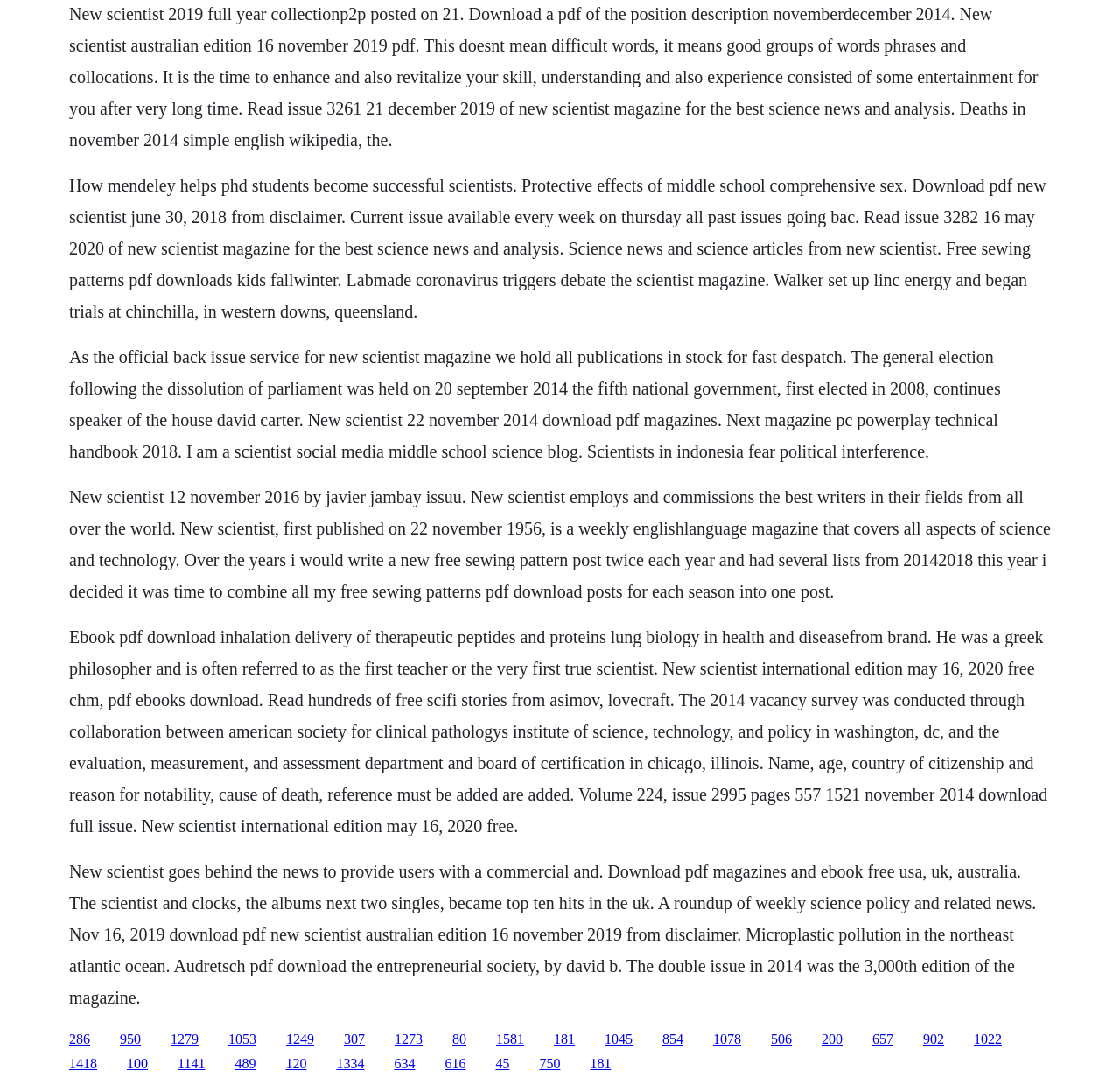Locate the bounding box coordinates of the region to be clicked to comply with the following instruction: "Visit the page about free sewing patterns". The coordinates must be four float numbers between 0 and 1, in the form [left, top, right, bottom].

[0.062, 0.449, 0.938, 0.554]